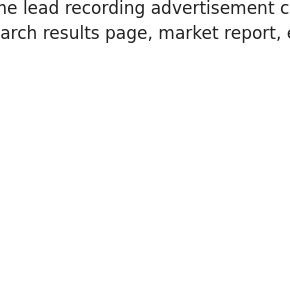Please provide a detailed answer to the question below based on the screenshot: 
What is the significance of the image?

The caption explains that the serene and captivating view of the image signifies the potential of effectively generating leads in the real estate market, implying that the image is meant to convey the opportunities available in the real estate business.